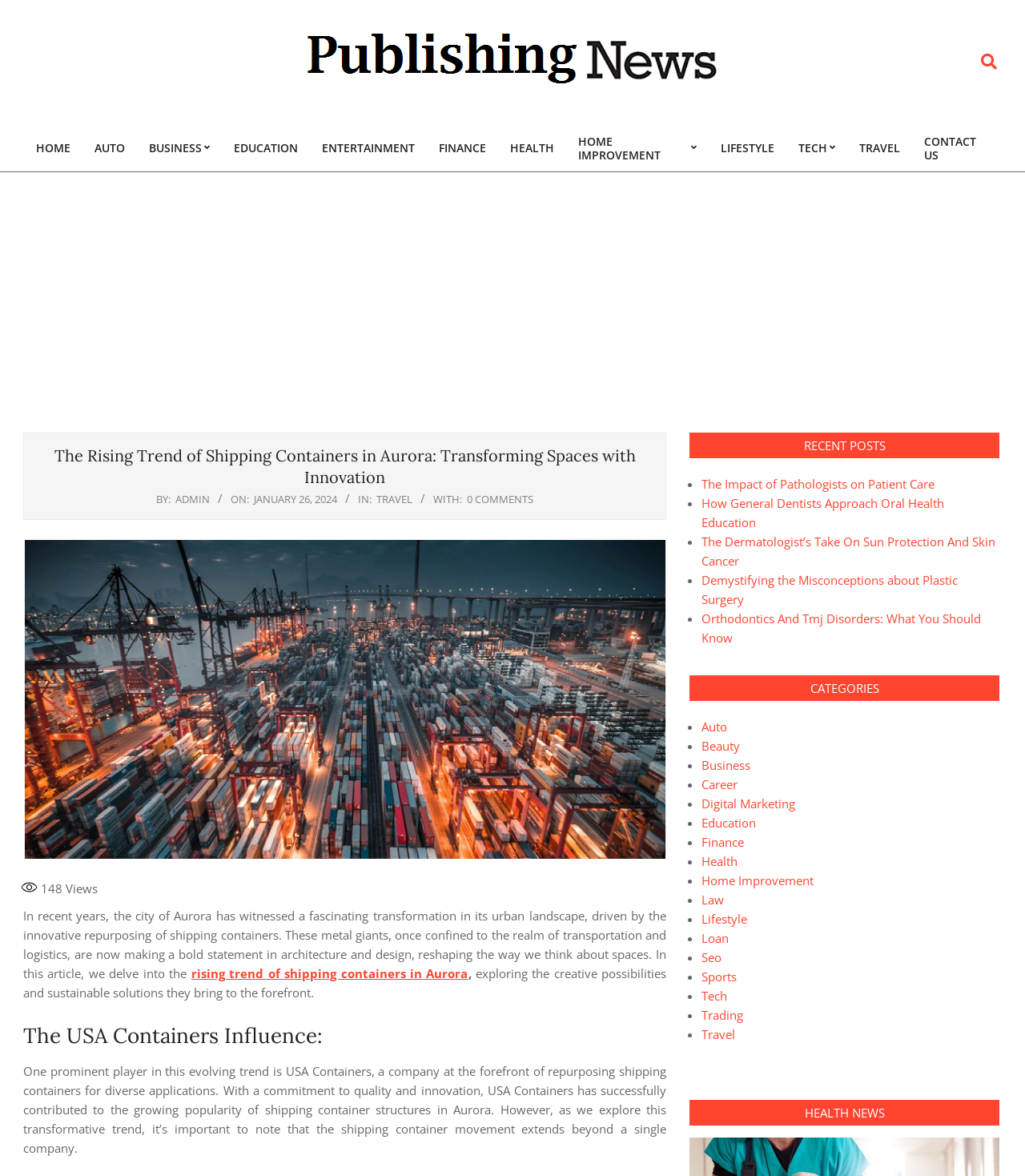Please find the bounding box coordinates of the element that you should click to achieve the following instruction: "Explore the CATEGORIES section". The coordinates should be presented as four float numbers between 0 and 1: [left, top, right, bottom].

[0.673, 0.574, 0.975, 0.596]